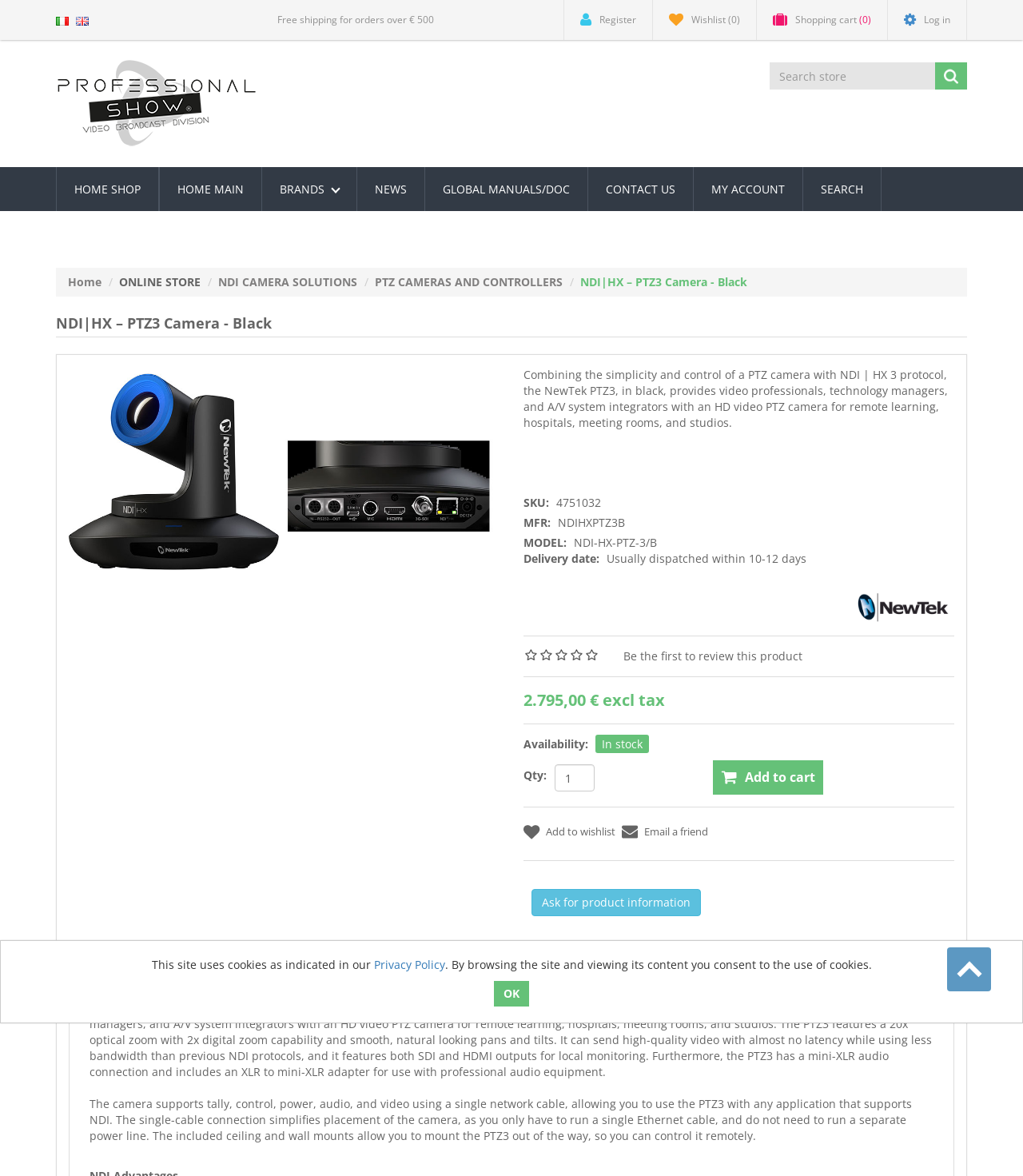What is the zoom capability of the camera?
Using the visual information from the image, give a one-word or short-phrase answer.

20x optical zoom with 2x digital zoom